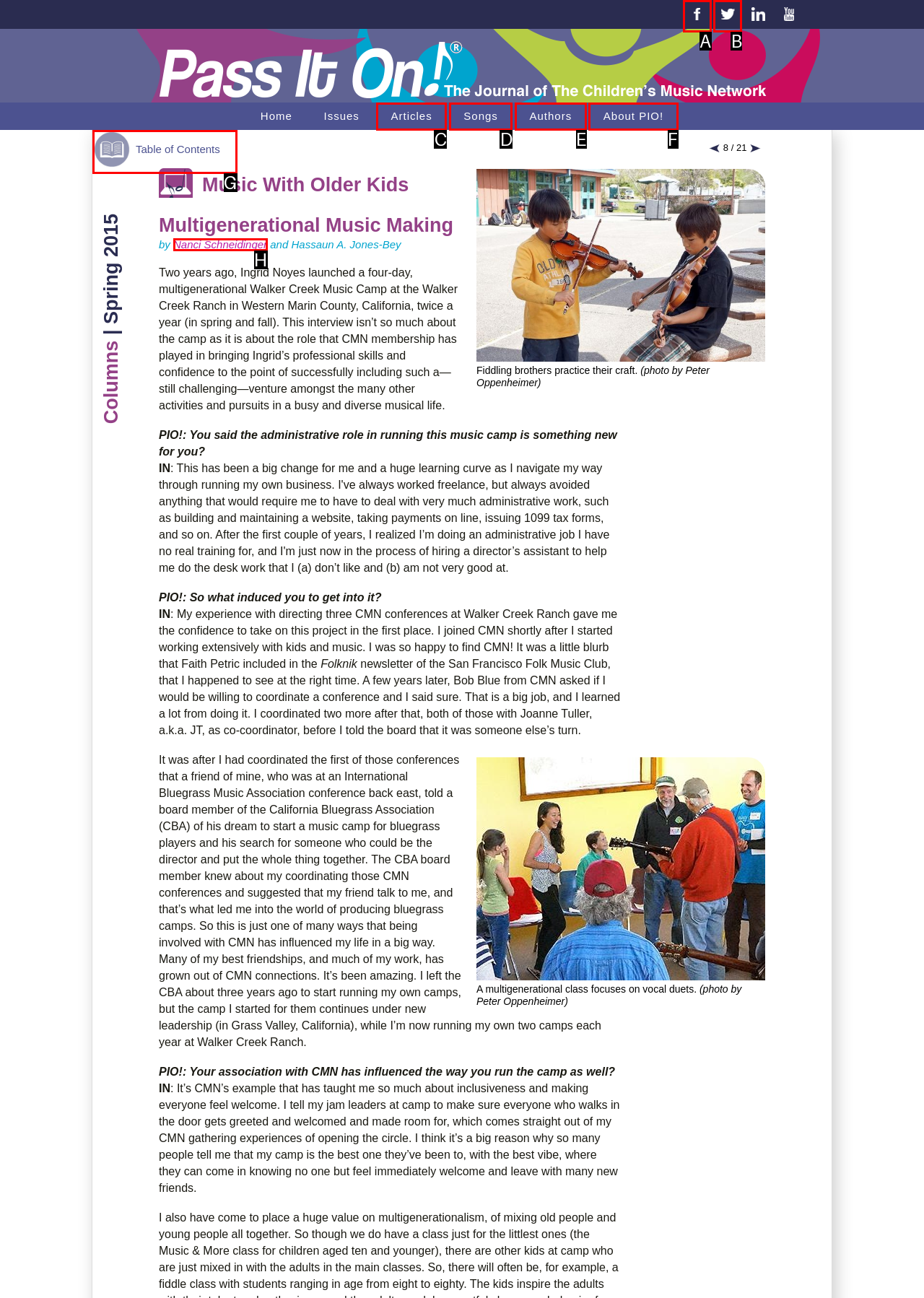Tell me which one HTML element best matches the description: alt="twitter" Answer with the option's letter from the given choices directly.

B